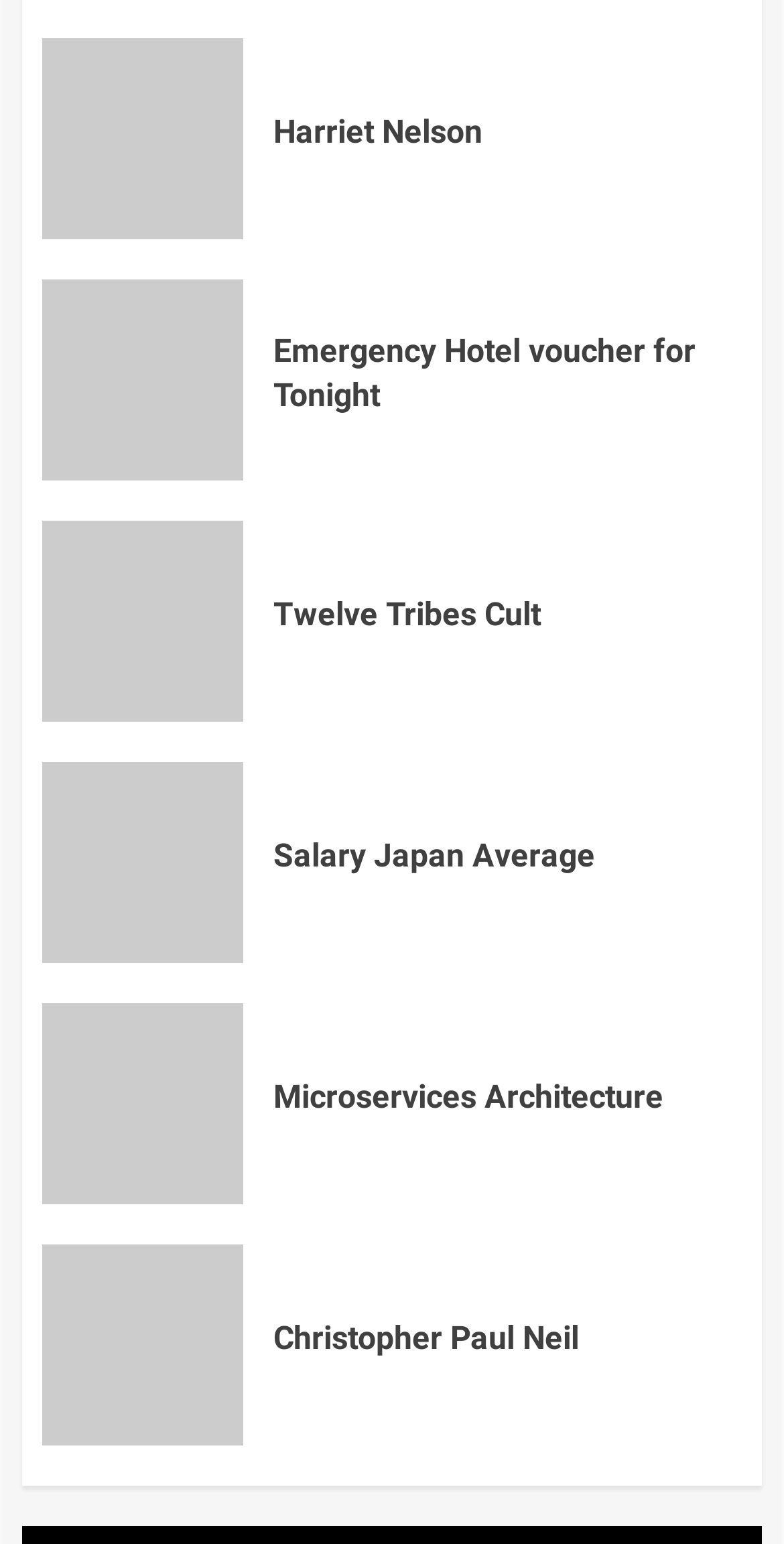Locate the bounding box coordinates of the clickable area to execute the instruction: "Read more about Dwarven Journeys". Provide the coordinates as four float numbers between 0 and 1, represented as [left, top, right, bottom].

None